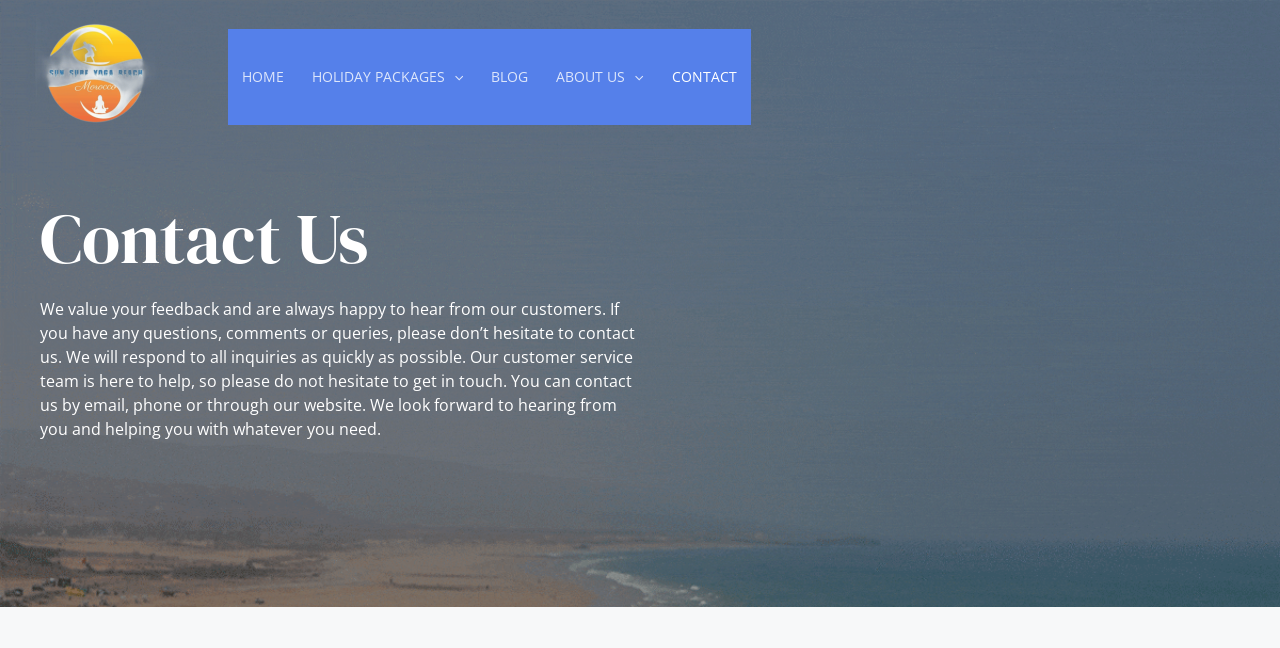Given the description of the UI element: "HOLIDAY PACKAGES", predict the bounding box coordinates in the form of [left, top, right, bottom], with each value being a float between 0 and 1.

[0.233, 0.045, 0.373, 0.193]